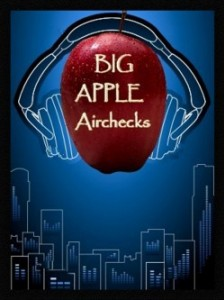Describe the image with as much detail as possible.

The image features a vibrant and stylized graphic design for "Big Apple Airchecks." At the center, a striking red apple is adorned with the text "BIG APPLE," elegantly positioned above the word "Airchecks." Surrounding the apple are a pair of sleek, modern headphones, symbolizing the auditory experience of radio airchecks. The background is a rich blue, complemented by a subtle outline of a skyline, representing the iconic New York City, known as the Big Apple. This design encapsulates a nostalgic yet contemporary essence, paying homage to the history of AM radio and the rich audio legacy of the city.